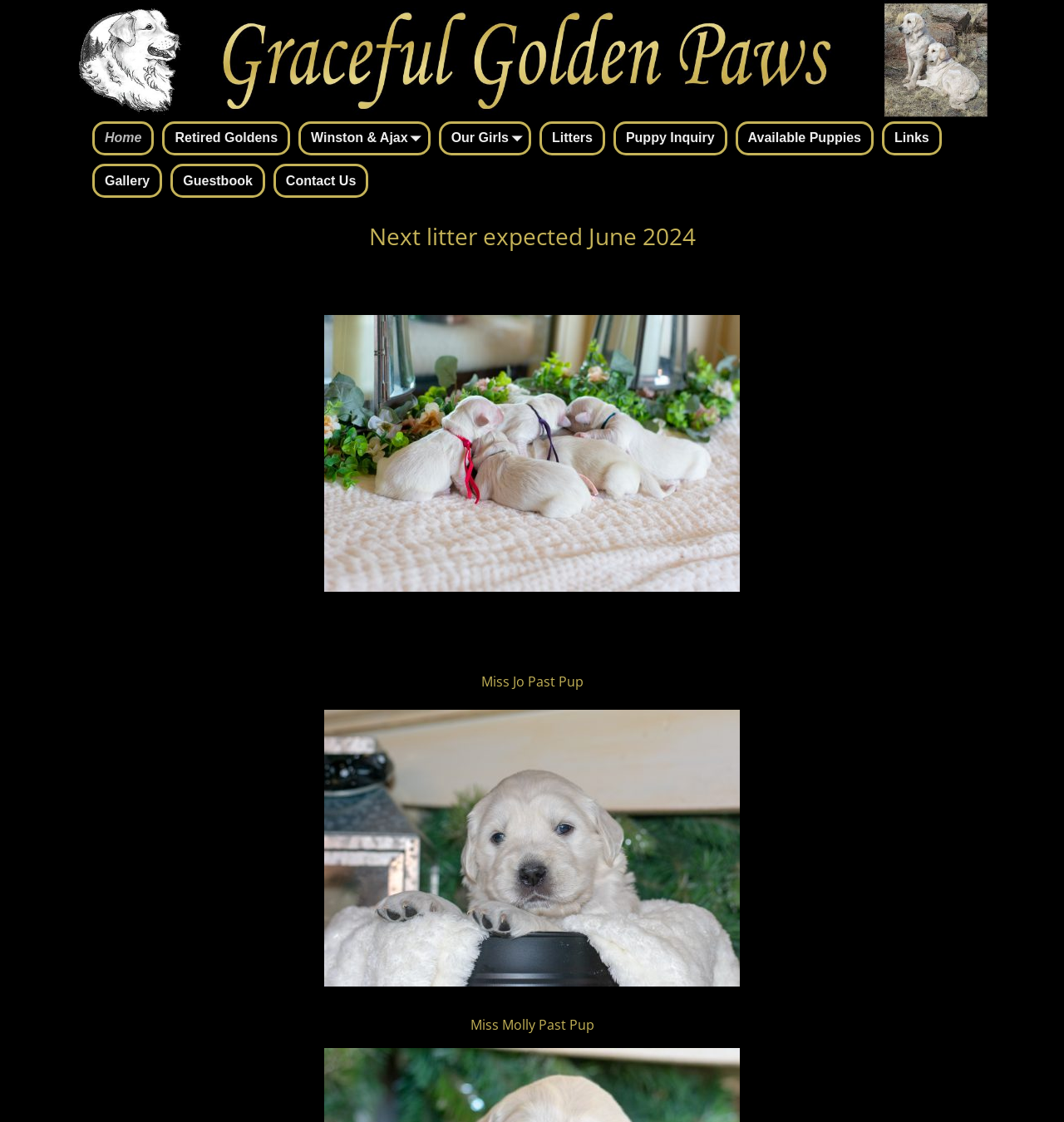Give a detailed overview of the webpage's appearance and contents.

The webpage is about Graceful Golden Paws, an English Golden Retriever breeder based in Colorado Springs, Colorado. At the top, there is a navigation menu with 10 links: Home, Retired Goldens, Winston & Ajax, Our Girls, Litters, Puppy Inquiry, Available Puppies, Links, Gallery, and Guestbook. These links are positioned horizontally, with Home on the left and Guestbook on the right.

Below the navigation menu, there is a section with a brief announcement: "Next litter expected June 2024". This section is positioned in the middle of the page.

On the left side of the page, there is a large image that takes up most of the vertical space. The image is not described, but it likely relates to Golden Retrievers.

In the middle of the page, there are two sections with text: "Miss Jo Past Pup" and "Miss Molly Past Pup". These sections are positioned below the announcement and above the image.

At the bottom of the page, there is another link, but its text is not provided. This link is positioned below the image and spans most of the horizontal space.

Overall, the webpage has a simple layout with a focus on navigation and brief announcements about Golden Retrievers.